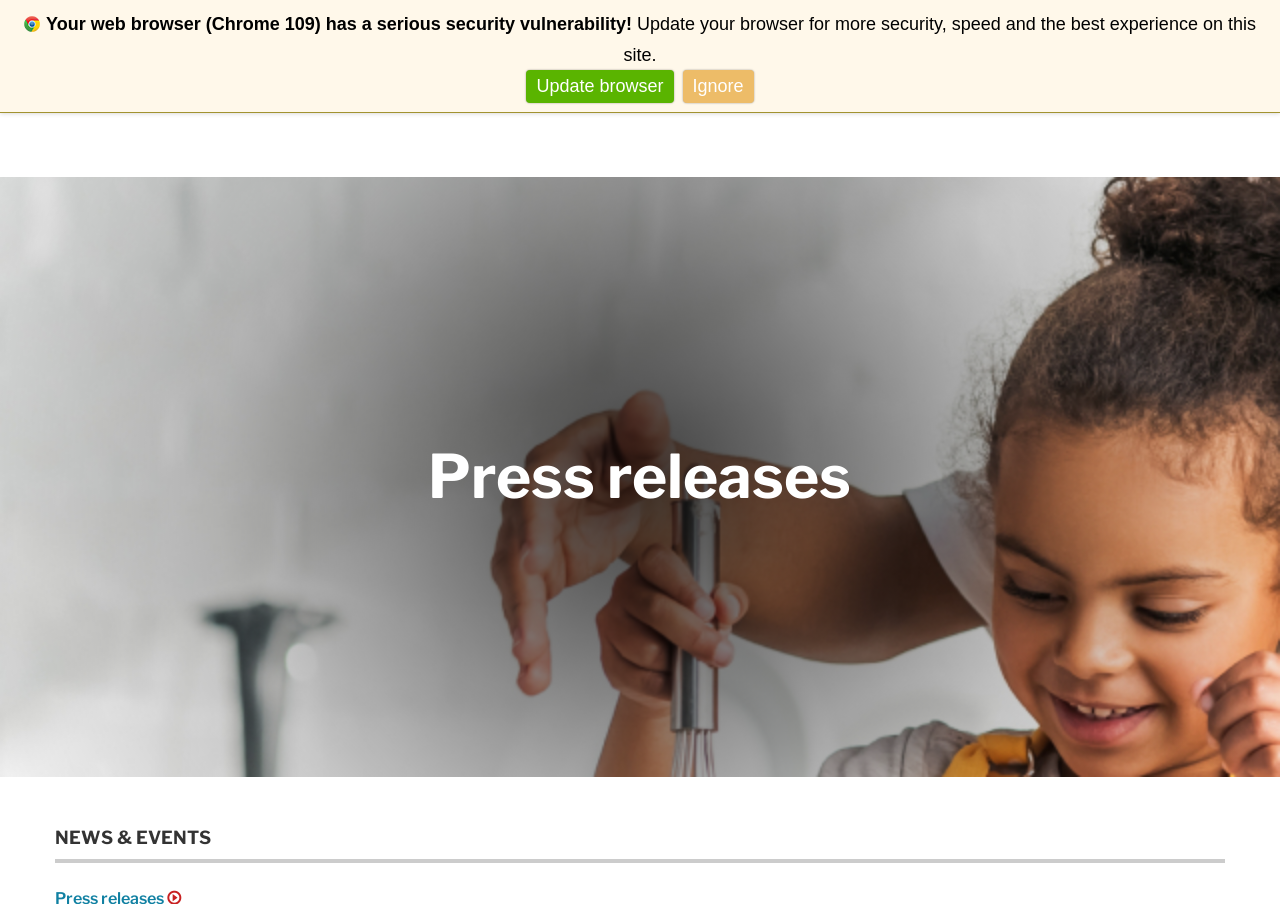Create an in-depth description of the webpage, covering main sections.

Here is the detailed description of the webpage:

The webpage is about Redfin Corporation, specifically highlighting its launch of a down payment assistance feature to make homeownership more attainable. 

At the top of the page, there is a warning message about a serious security vulnerability in the Chrome 109 browser, with a suggestion to update the browser for better security, speed, and experience. This warning is accompanied by two buttons: "Update browser" and "Ignore".

Below the warning message, there is a navigation menu with three links: "Skip to main content", "Skip to section navigation", and "Skip to footer". 

On the top-left corner, there is a logo of Redfin Corporation, which is an image with the company name. Next to the logo, there is a link to "Investor relations". 

On the top-right corner, there is a button to expand the main navigation menu, specifically designed for mobile devices.

The main content of the page is divided into two sections. The first section has a heading "Press releases" and takes up most of the page. The second section, located at the bottom, has a heading "NEWS & EVENTS".